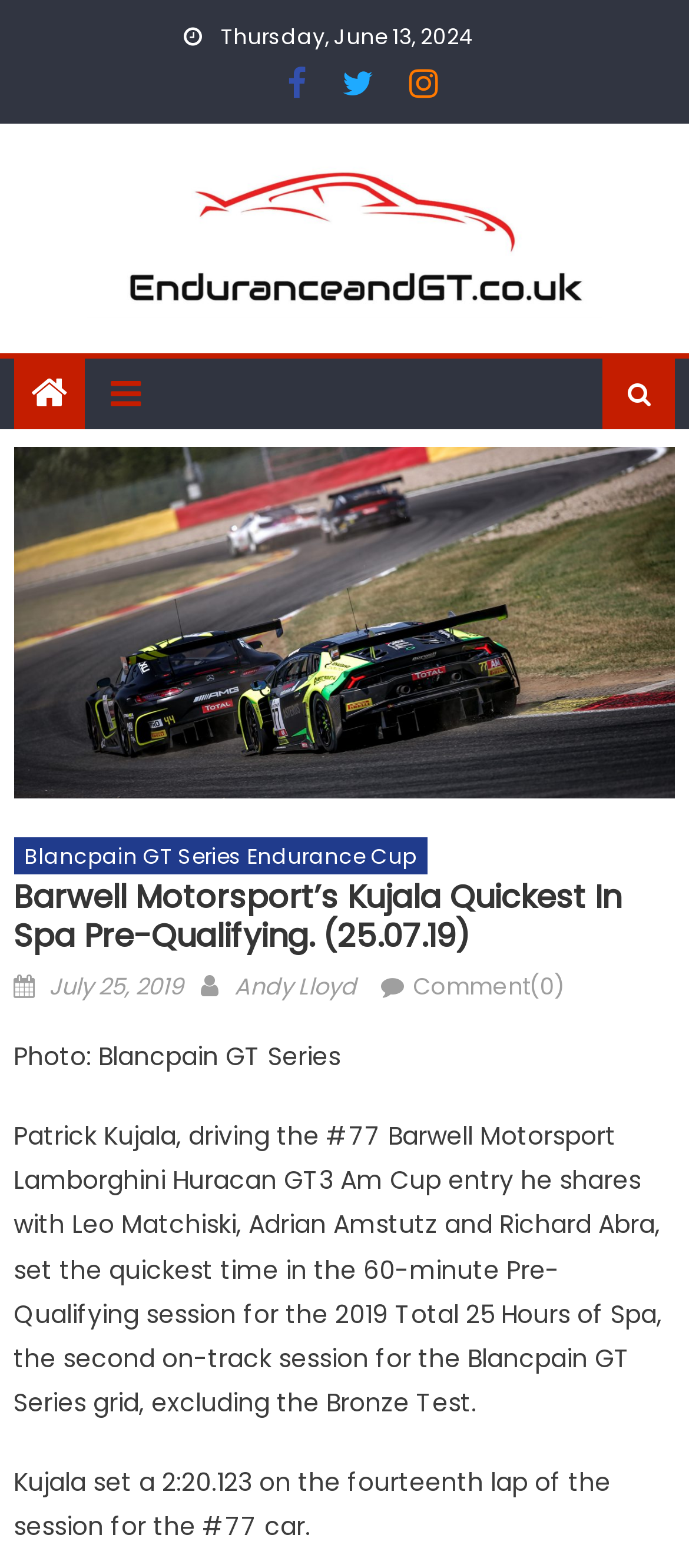Identify and generate the primary title of the webpage.

Barwell Motorsport’s Kujala Quickest In Spa Pre-Qualifying. (25.07.19)